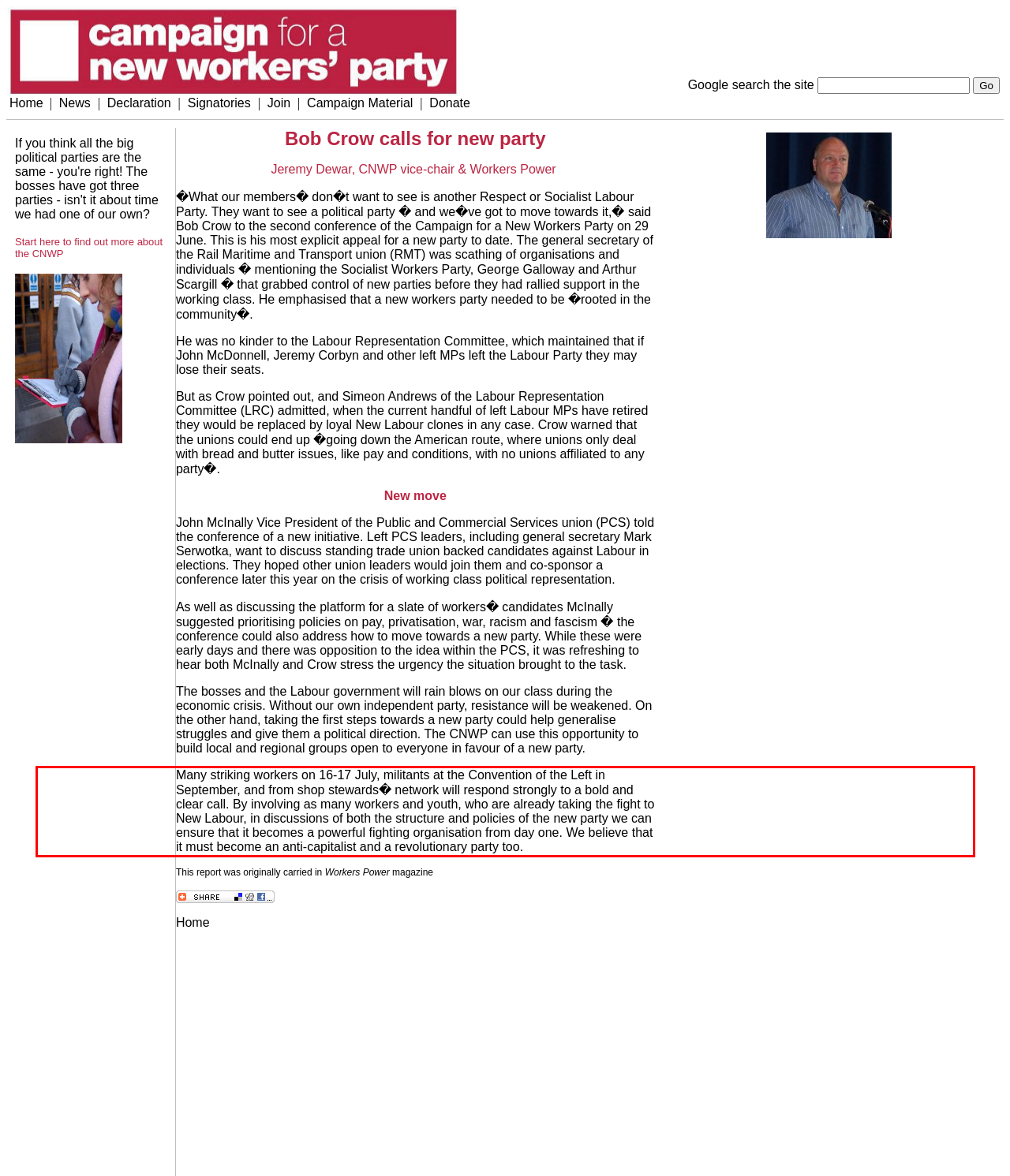Extract and provide the text found inside the red rectangle in the screenshot of the webpage.

Many striking workers on 16-17 July, militants at the Convention of the Left in September, and from shop stewards� network will respond strongly to a bold and clear call. By involving as many workers and youth, who are already taking the fight to New Labour, in discussions of both the structure and policies of the new party we can ensure that it becomes a powerful fighting organisation from day one. We believe that it must become an anti-capitalist and a revolutionary party too.